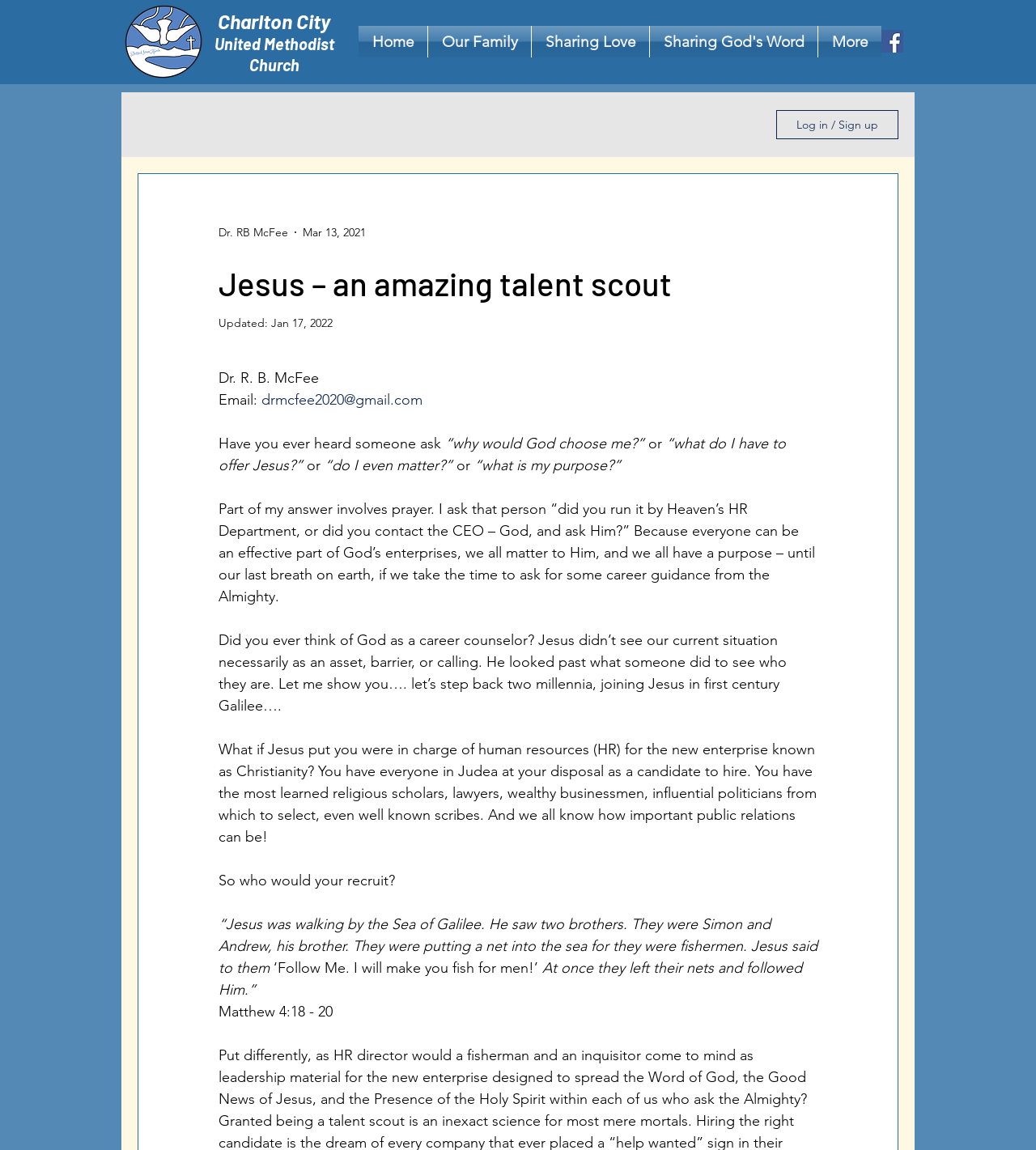Locate the bounding box coordinates of the region to be clicked to comply with the following instruction: "Click the Log in / Sign up button". The coordinates must be four float numbers between 0 and 1, in the form [left, top, right, bottom].

[0.749, 0.096, 0.867, 0.121]